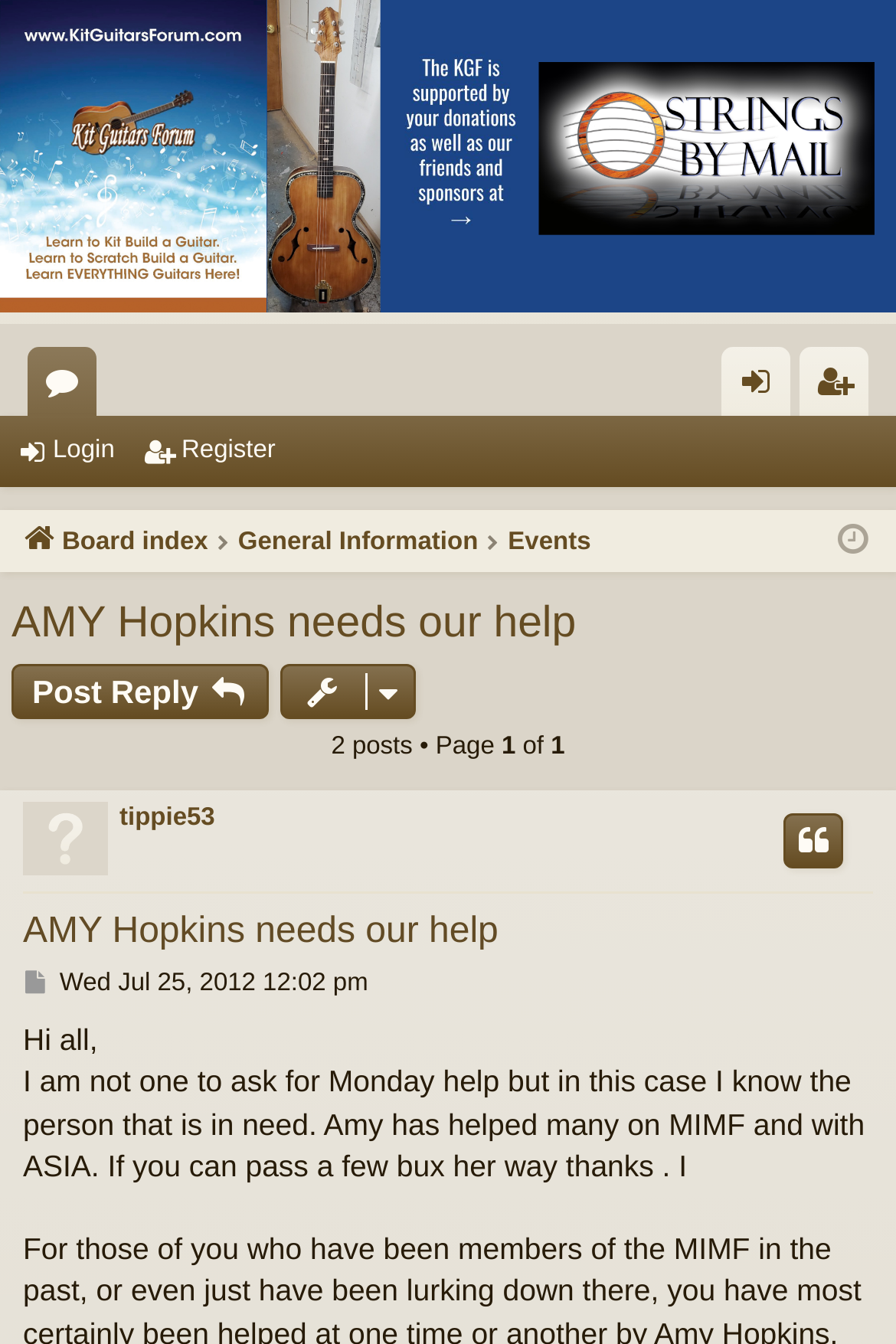Can you give a detailed response to the following question using the information from the image? What is the name of the person who started the topic?

The name of the person who started the topic is mentioned in the link 'tippie53' which is a part of the description list term.